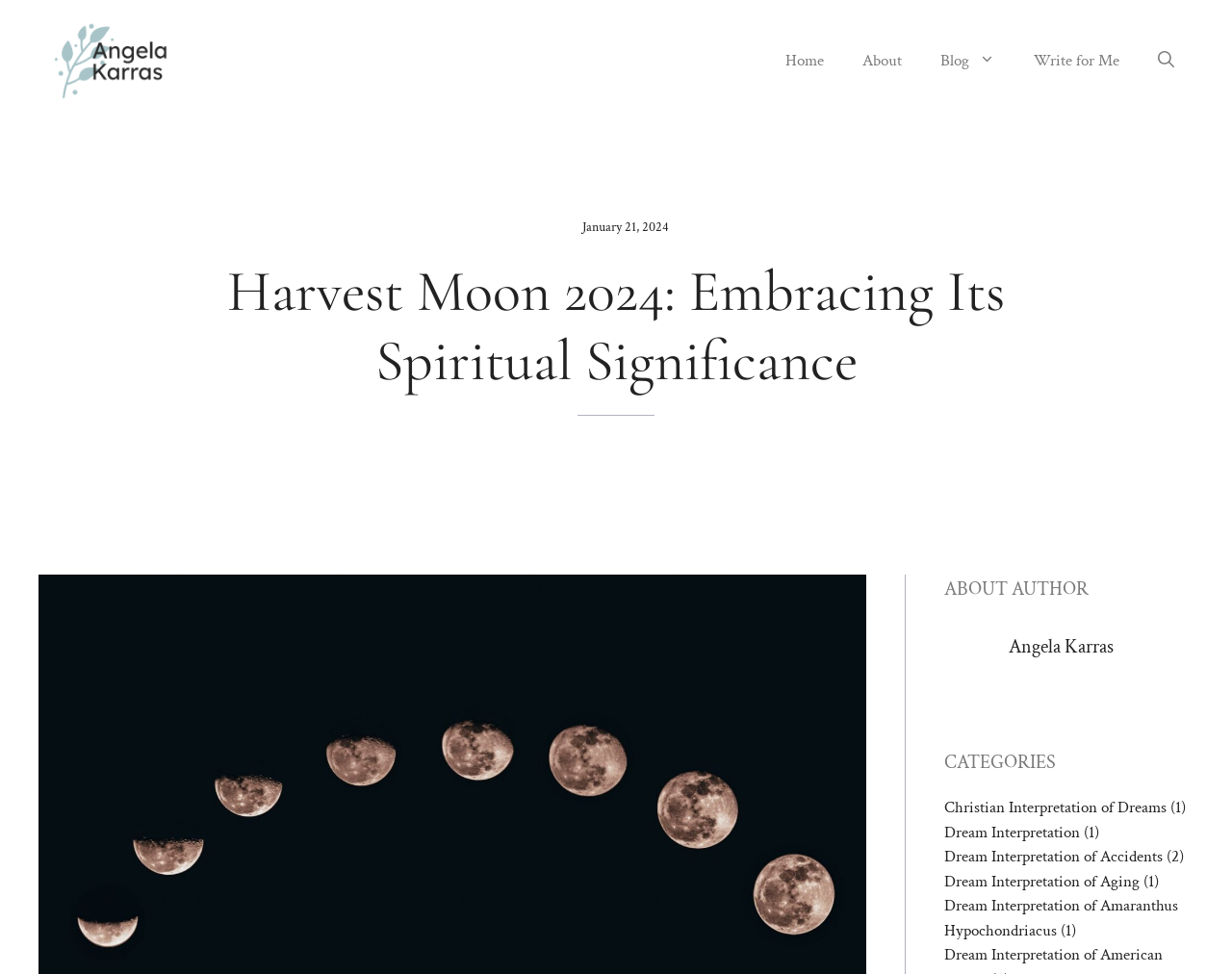Locate the bounding box coordinates of the element that should be clicked to fulfill the instruction: "Click the 'Next' button".

None